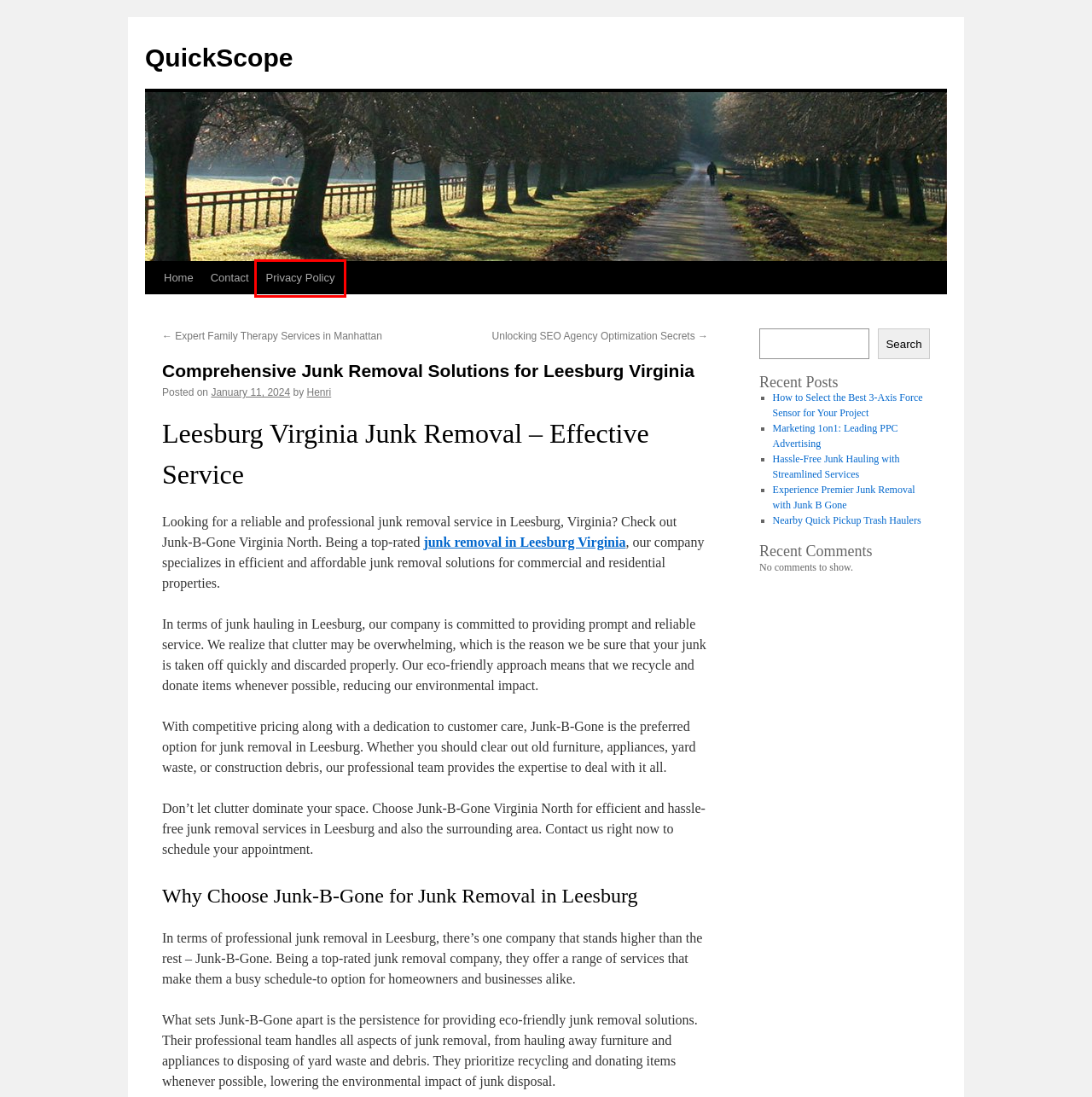Observe the screenshot of a webpage with a red bounding box highlighting an element. Choose the webpage description that accurately reflects the new page after the element within the bounding box is clicked. Here are the candidates:
A. Hassle-Free Junk Hauling with Streamlined Services | QuickScope
B. Experience Premier Junk Removal with Junk B Gone | QuickScope
C. Junk Removal Leesburg VA, Junk Pick Up, Junk Haulers
D. Privacy Policy | QuickScope
E. Marketing 1on1: Leading PPC Advertising | QuickScope
F. Unlocking SEO Agency Optimization Secrets | QuickScope
G. QuickScope
H. Nearby Quick Pickup Trash Haulers | QuickScope

D